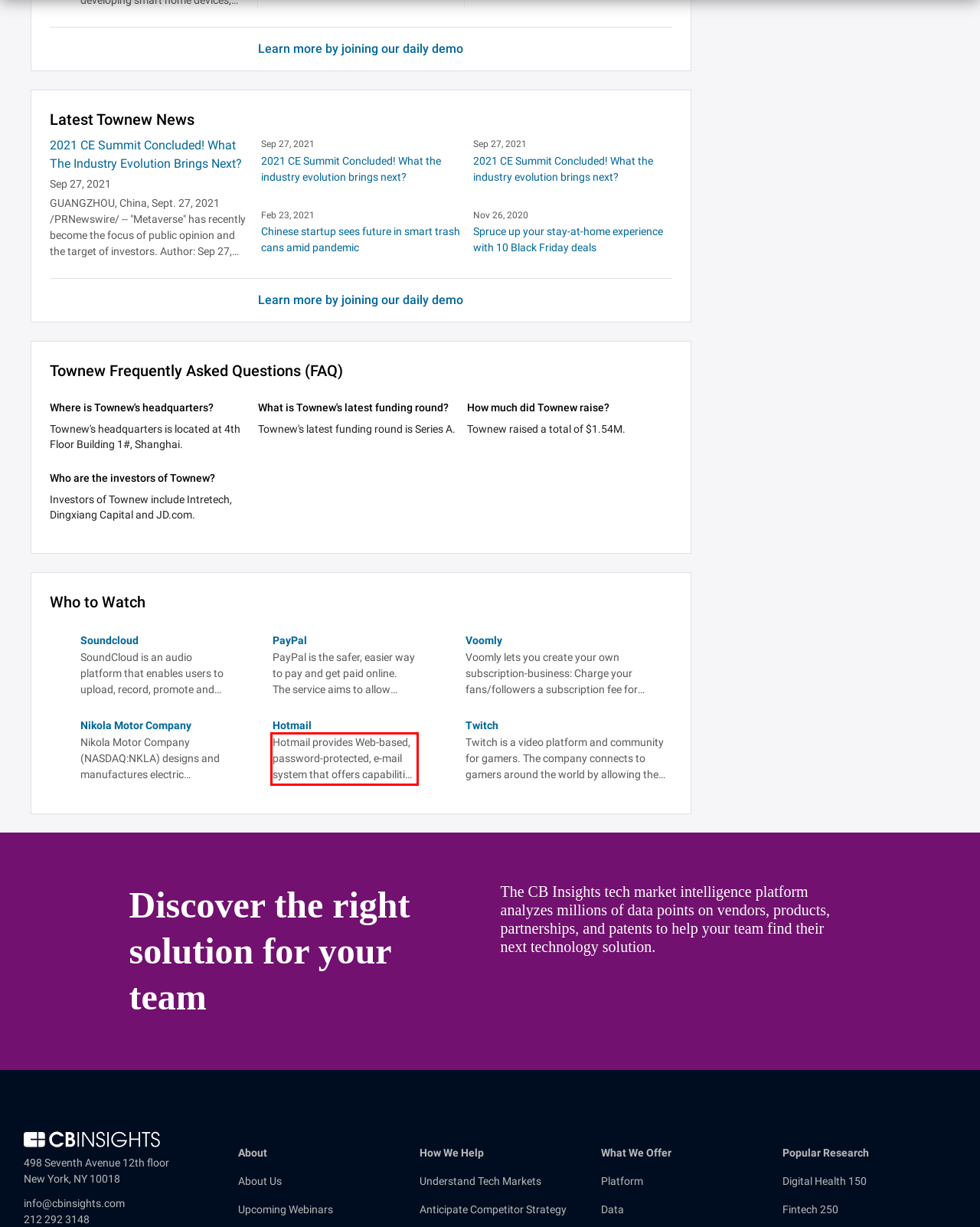You are given a webpage screenshot with a red bounding box around a UI element. Extract and generate the text inside this red bounding box.

Hotmail provides Web-based, password-protected, e-mail system that offers capabilities including instant mail delivery, MIME and UUENCODE file attachments, personal address books, spell-checking, filtering and embedded hyperlinks.